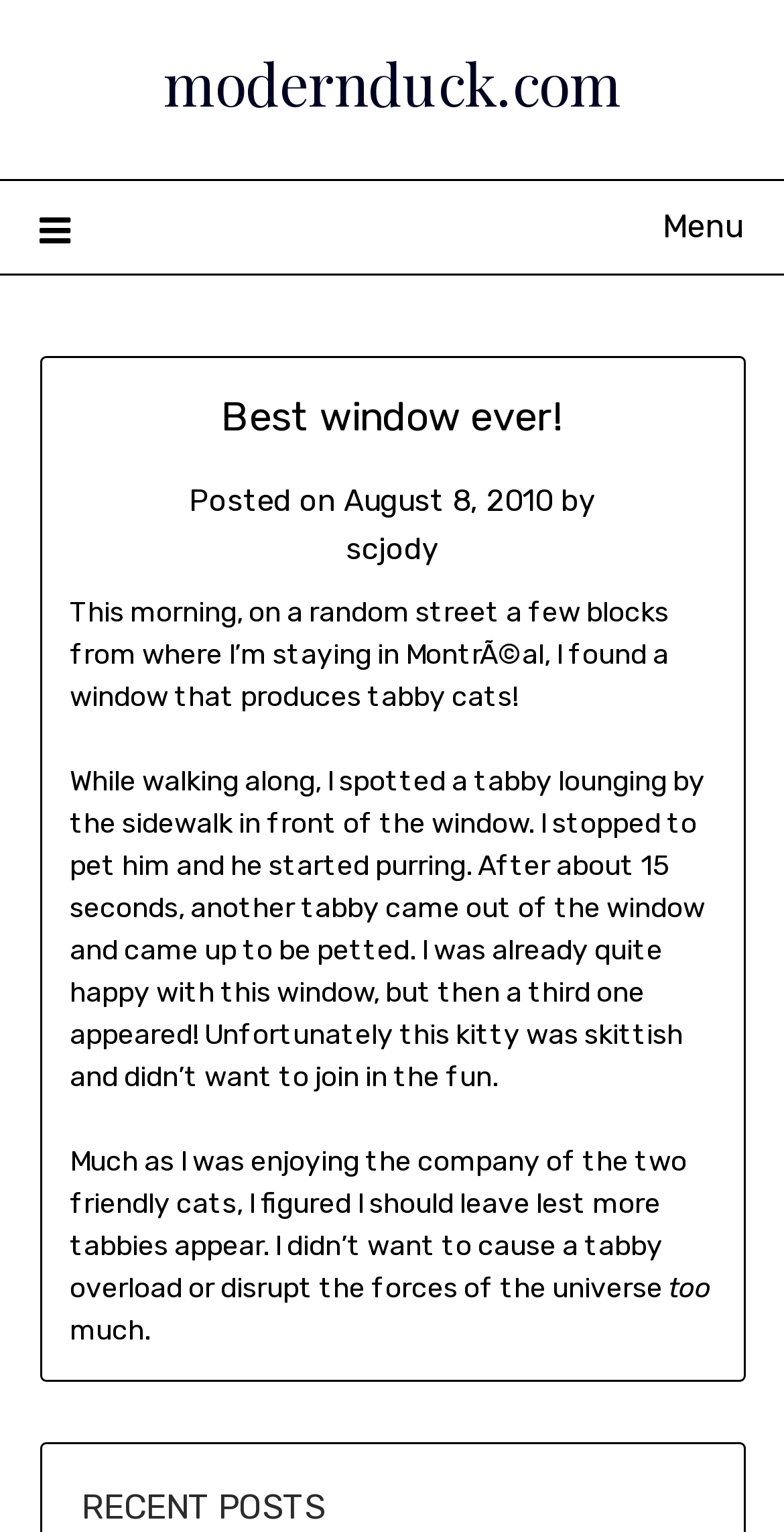Please provide a brief answer to the following inquiry using a single word or phrase:
How many tabby cats appeared from the window?

Three